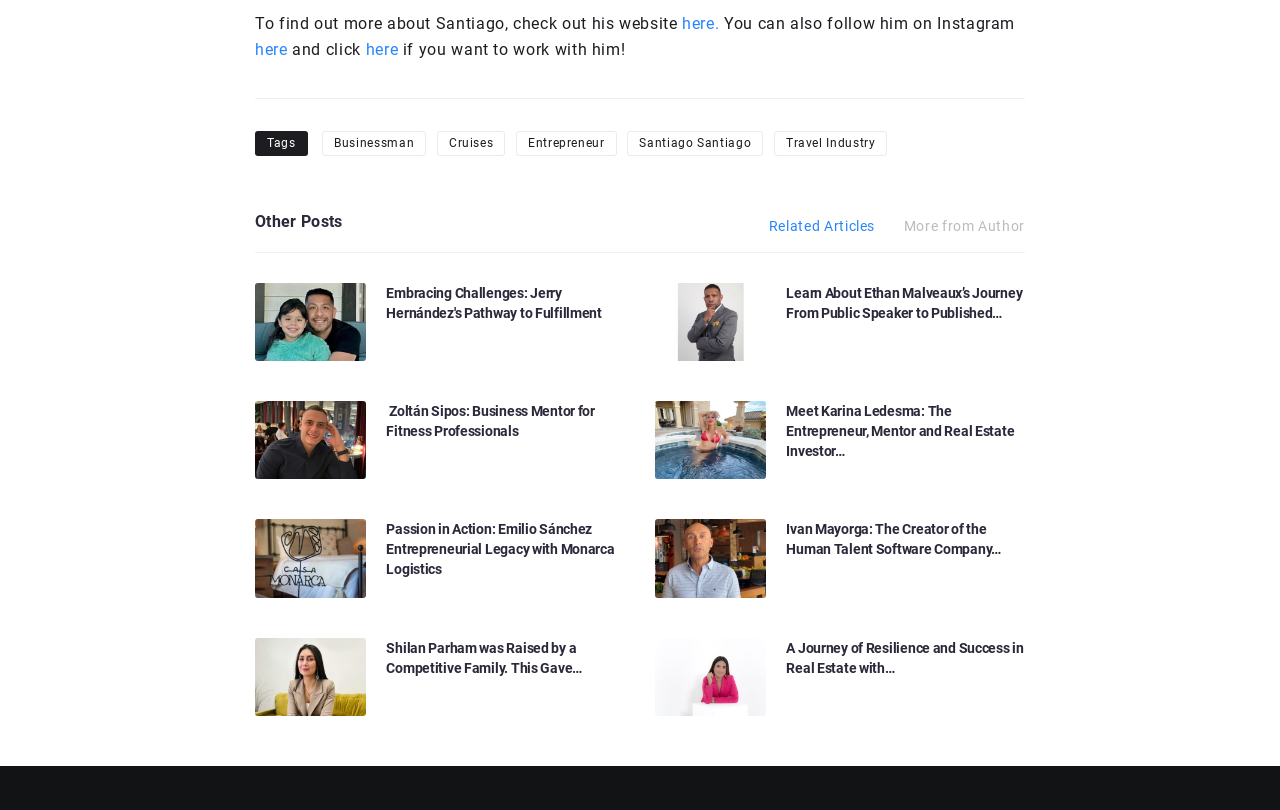Please determine the bounding box coordinates of the section I need to click to accomplish this instruction: "View other posts".

[0.199, 0.26, 0.268, 0.298]